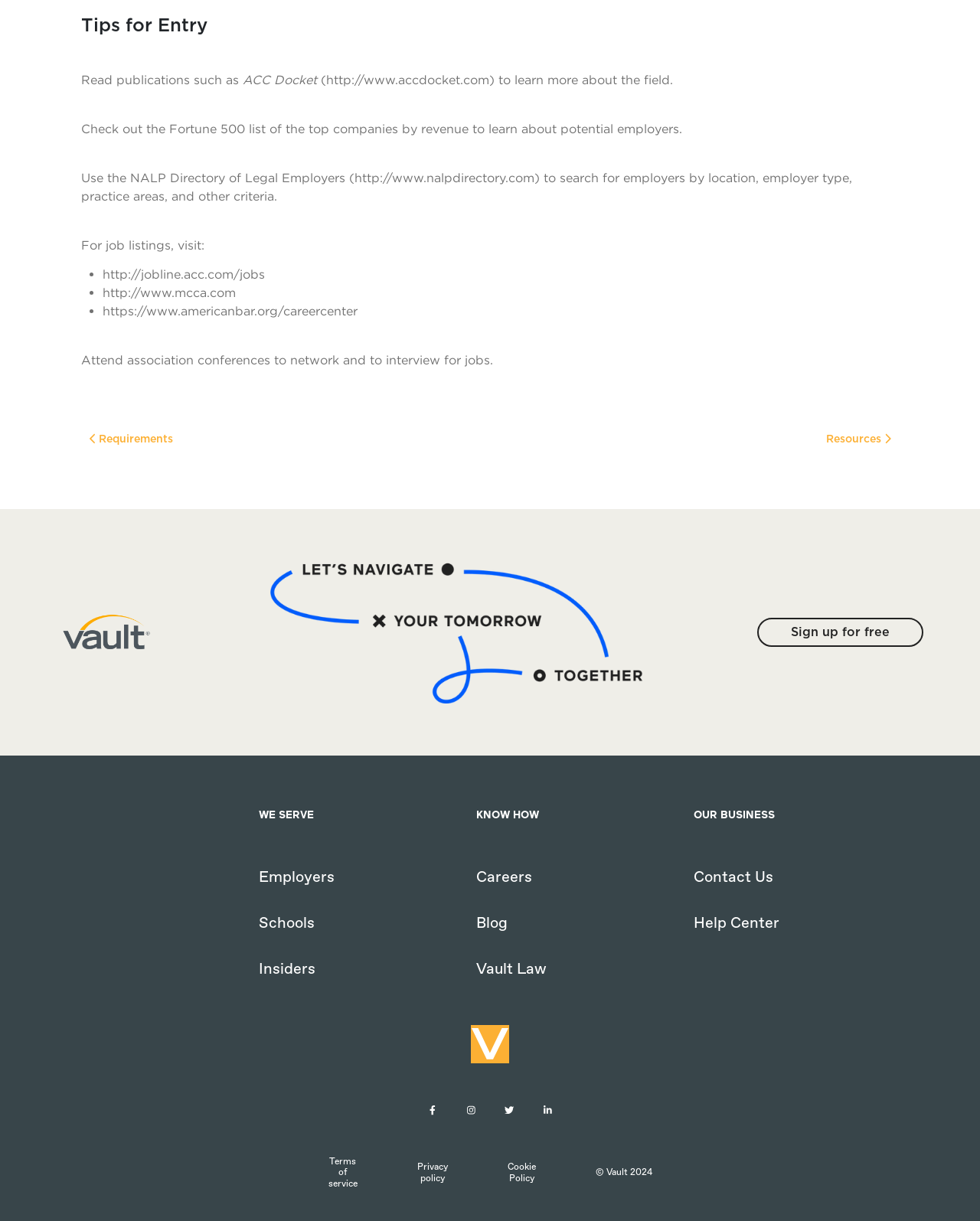How many links are there in the footer section?
Examine the image and give a concise answer in one word or a short phrase.

6